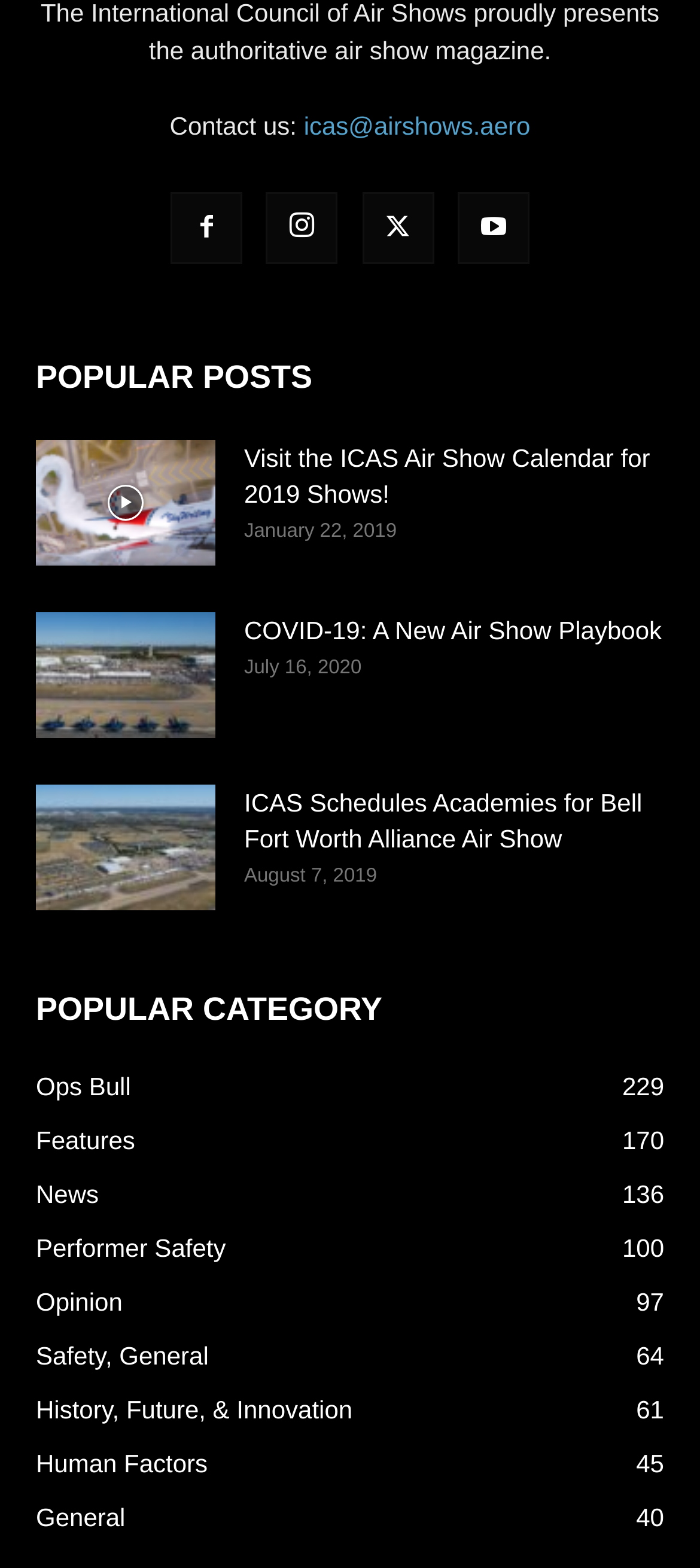Identify the bounding box coordinates of the section to be clicked to complete the task described by the following instruction: "Visit Facebook". The coordinates should be four float numbers between 0 and 1, formatted as [left, top, right, bottom].

None